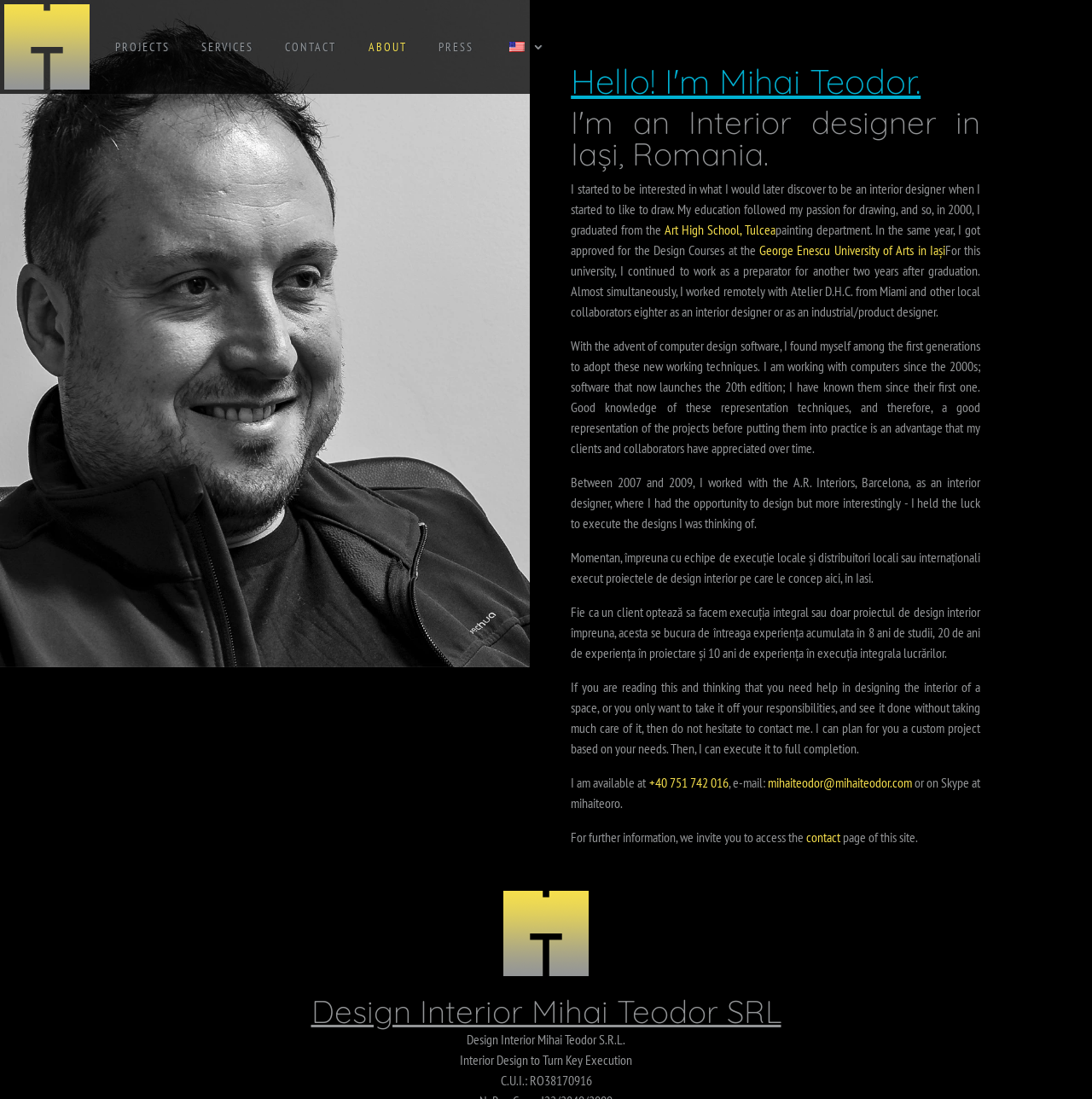Please determine the bounding box coordinates for the UI element described here. Use the format (top-left x, top-left y, bottom-right x, bottom-right y) with values bounded between 0 and 1: NEW SALE AND CLOSEOUT STUFF!

None